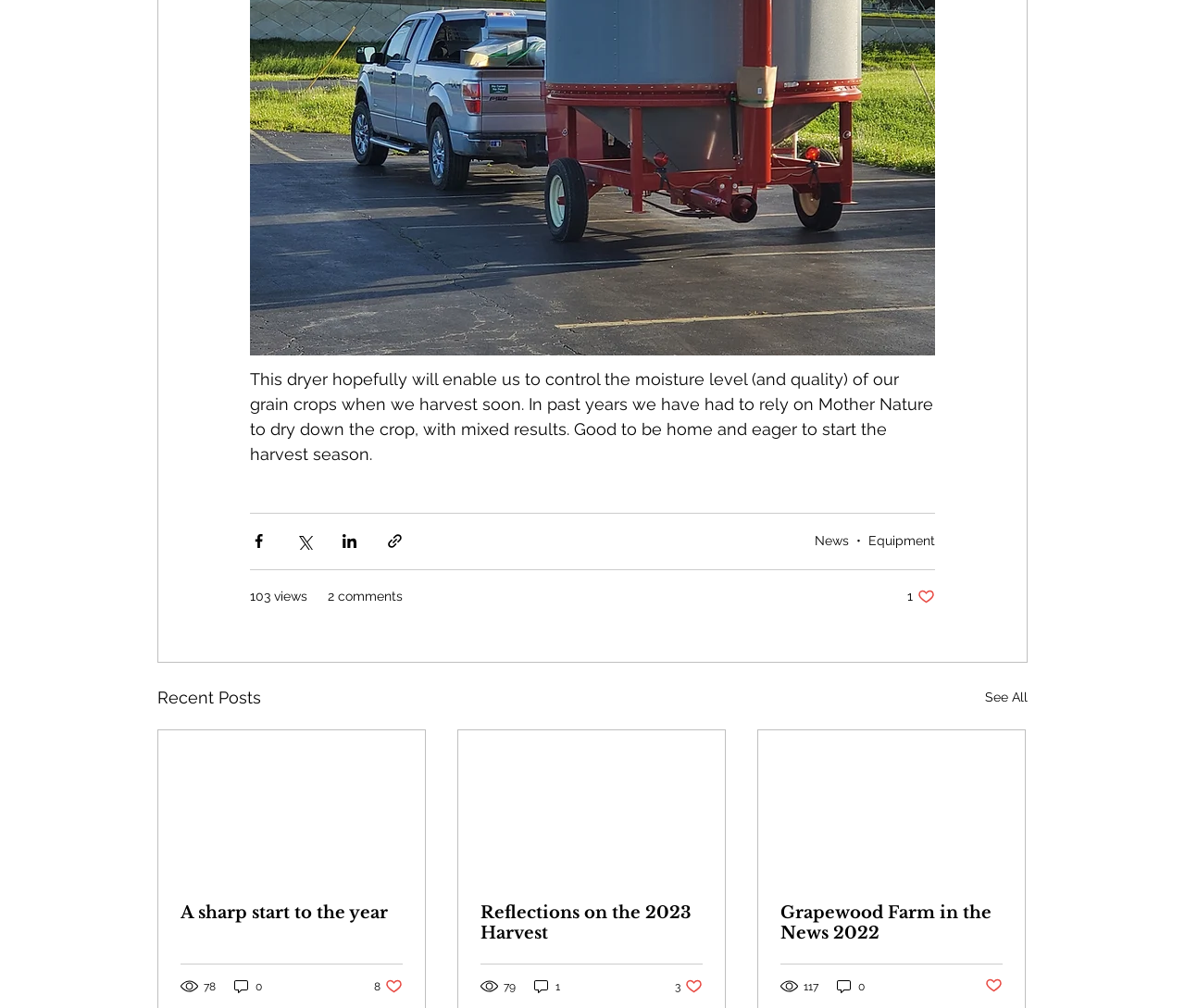How many views does the second post have?
Using the image as a reference, answer with just one word or a short phrase.

78 views